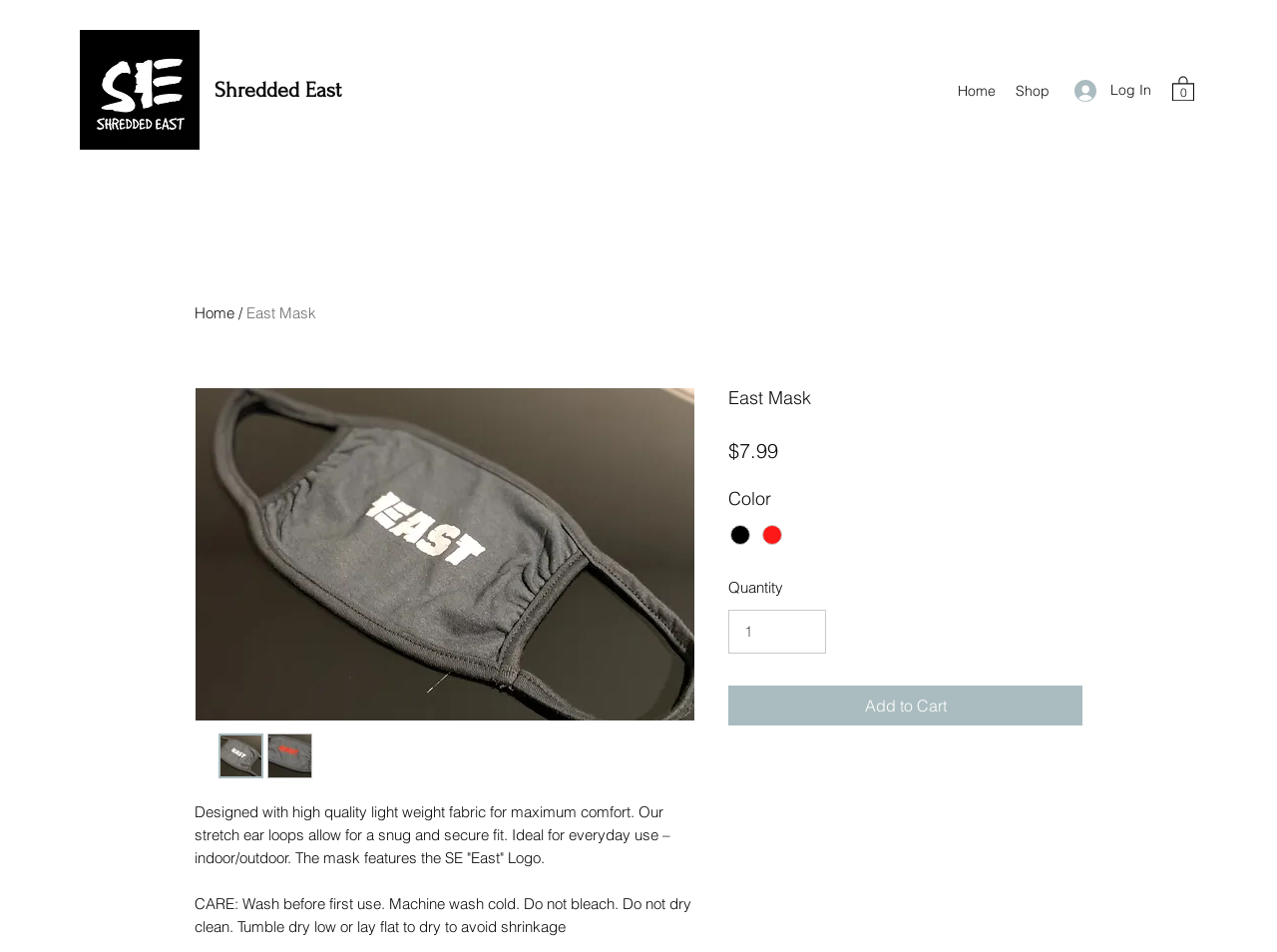Using the provided element description: "input value="1" aria-label="Quantity" value="1"", determine the bounding box coordinates of the corresponding UI element in the screenshot.

[0.57, 0.641, 0.647, 0.686]